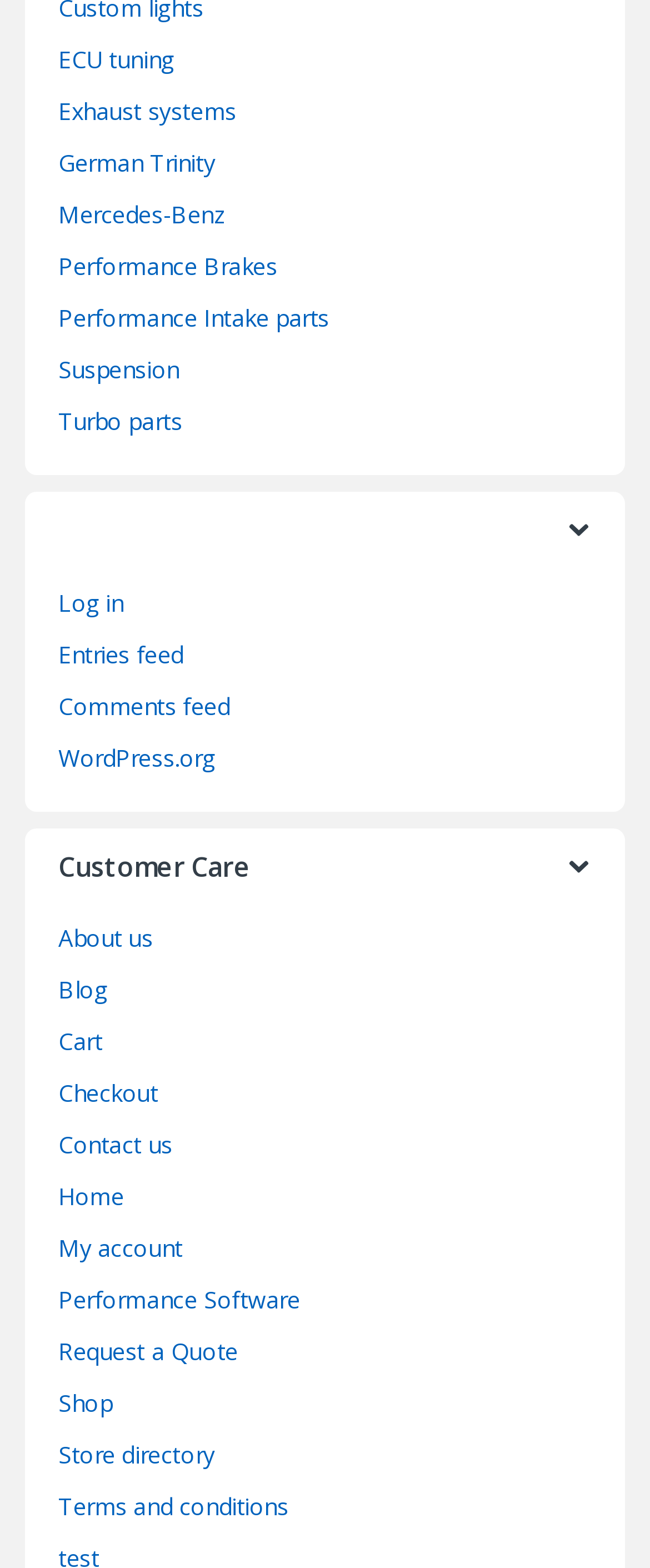Highlight the bounding box coordinates of the element you need to click to perform the following instruction: "Go to the About us page."

[0.09, 0.588, 0.236, 0.608]